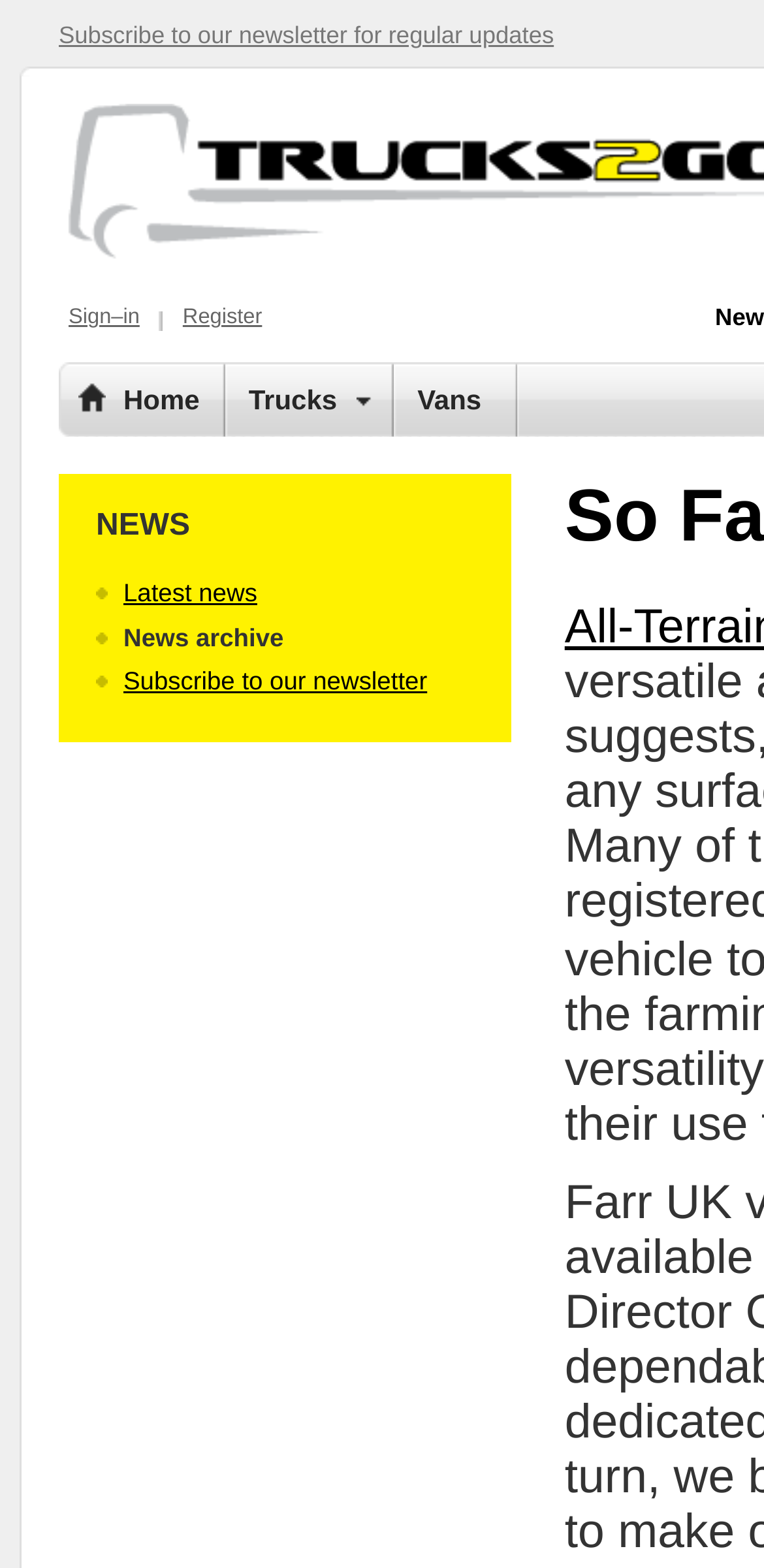How many main navigation options are available?
Using the visual information from the image, give a one-word or short-phrase answer.

3